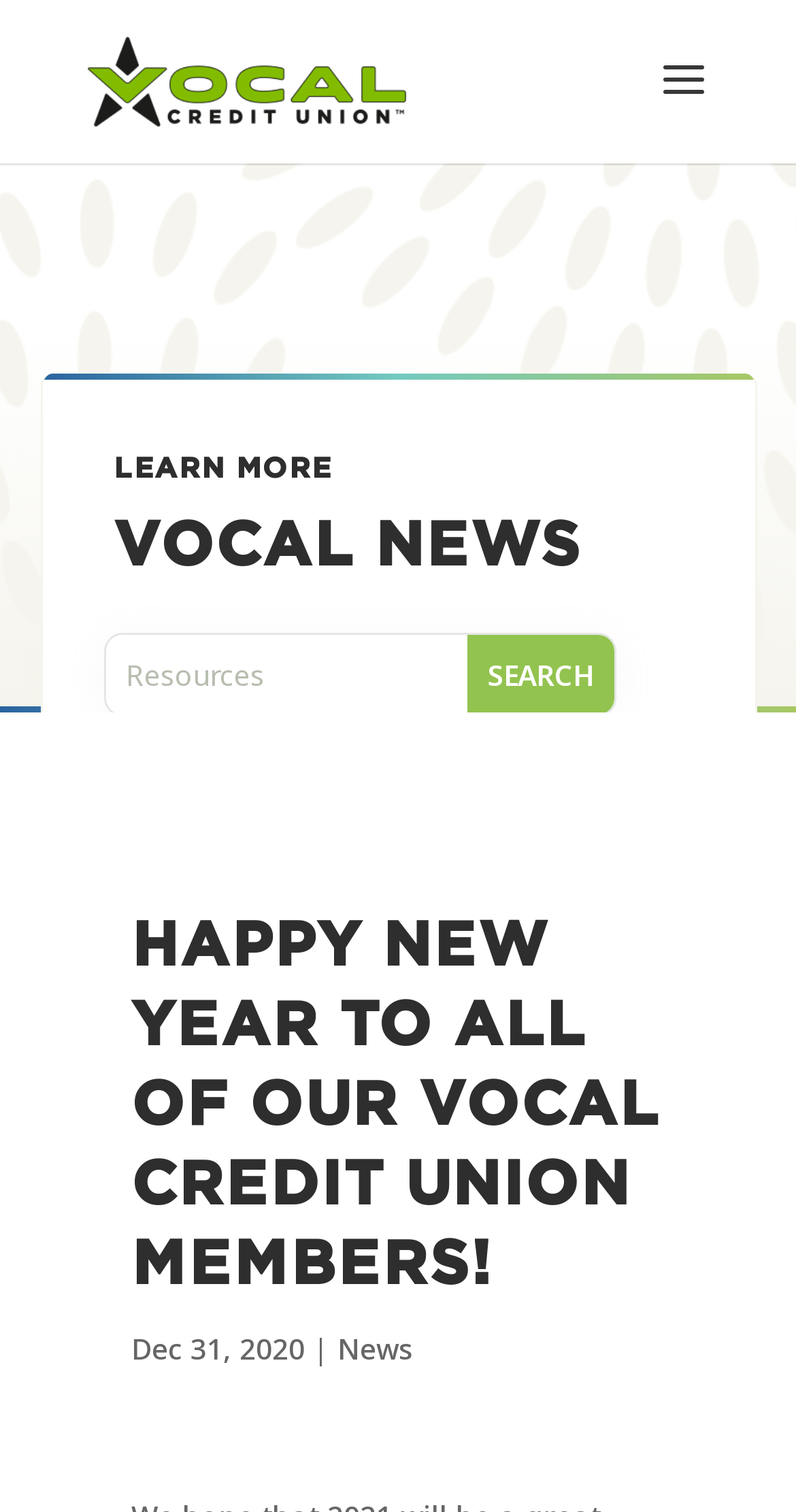How many headings are there on the page?
Give a thorough and detailed response to the question.

There are three headings on the page: 'LEARN MORE', 'VOCAL NEWS', and 'HAPPY NEW YEAR TO ALL OF OUR VOCAL CREDIT UNION MEMBERS!'.